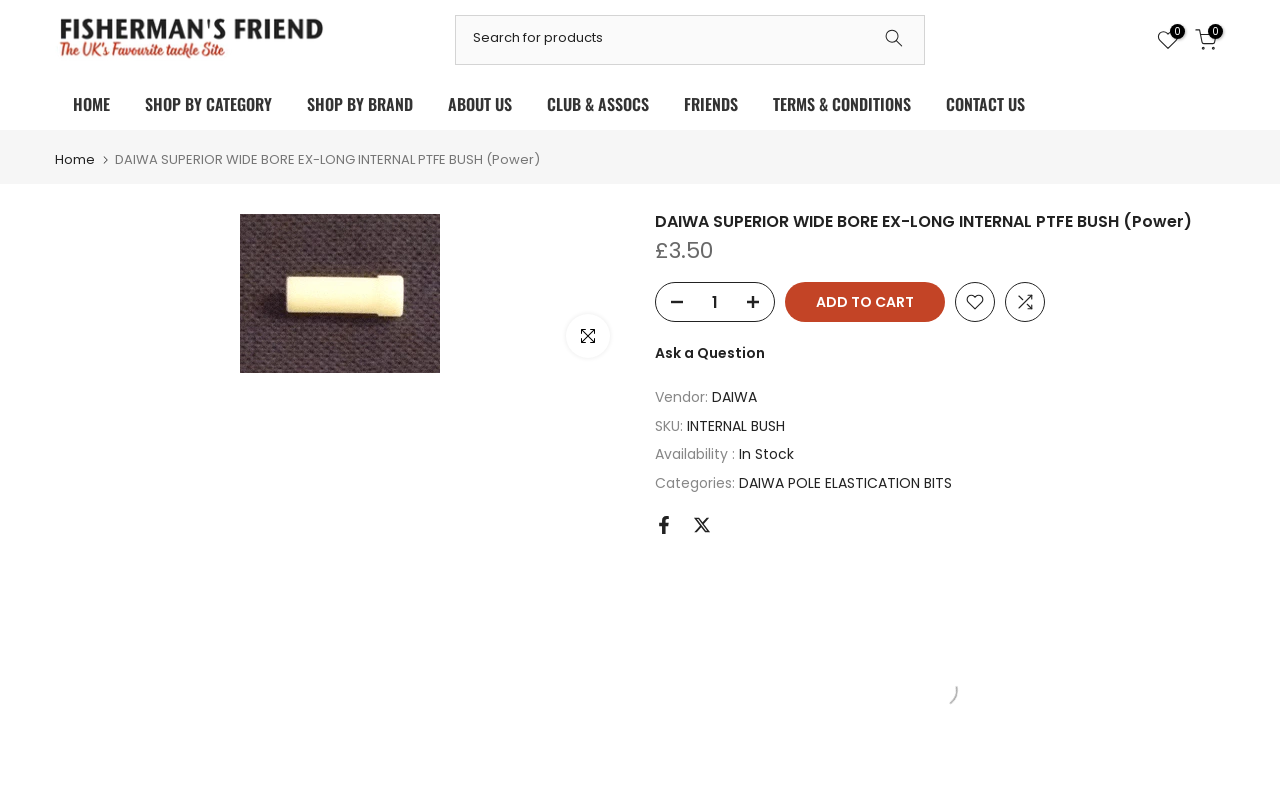Given the element description, predict the bounding box coordinates in the format (top-left x, top-left y, bottom-right x, bottom-right y). Make sure all values are between 0 and 1. Here is the element description: DAIWA

[0.556, 0.485, 0.591, 0.51]